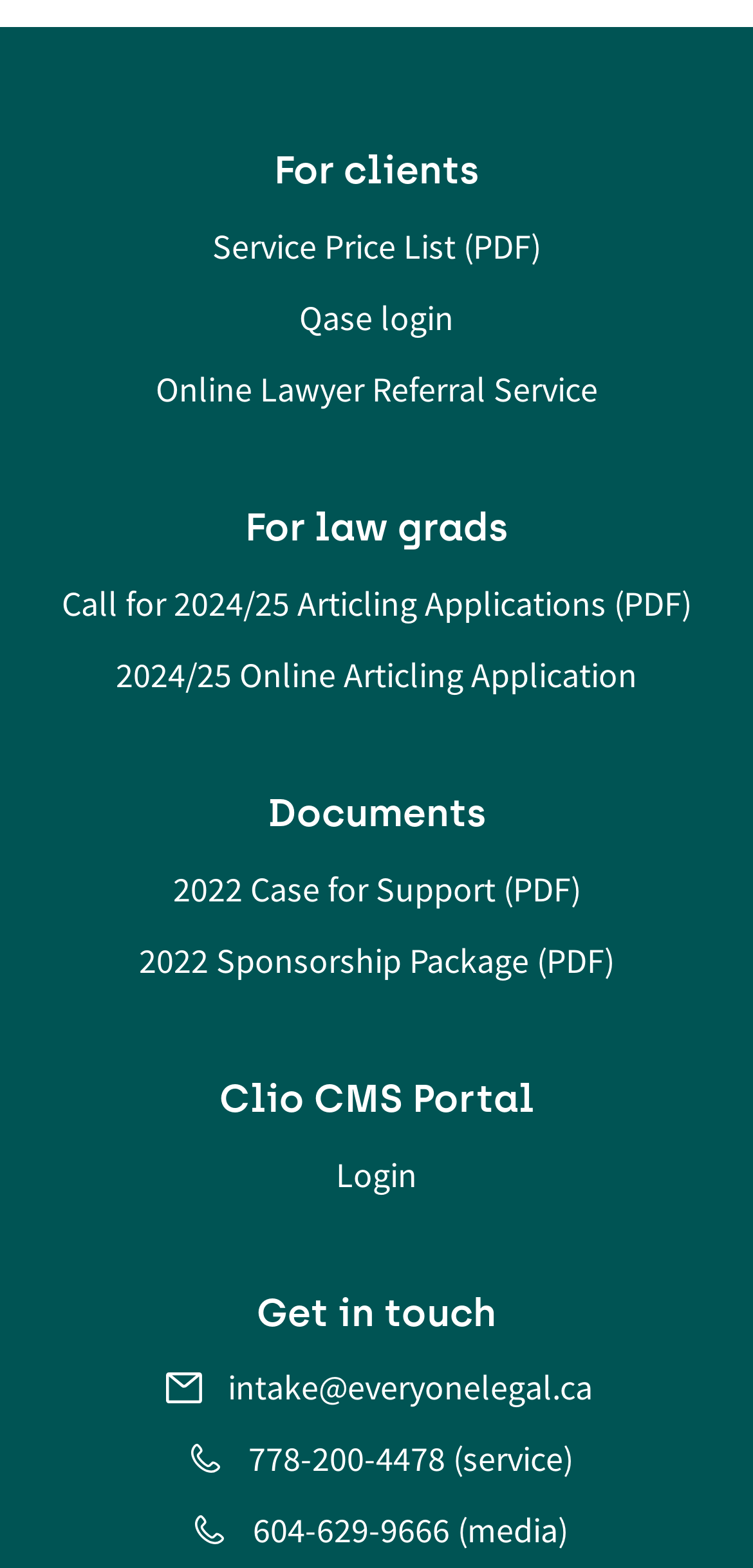Provide a short answer to the following question with just one word or phrase: What is the service phone number?

778-200-4478